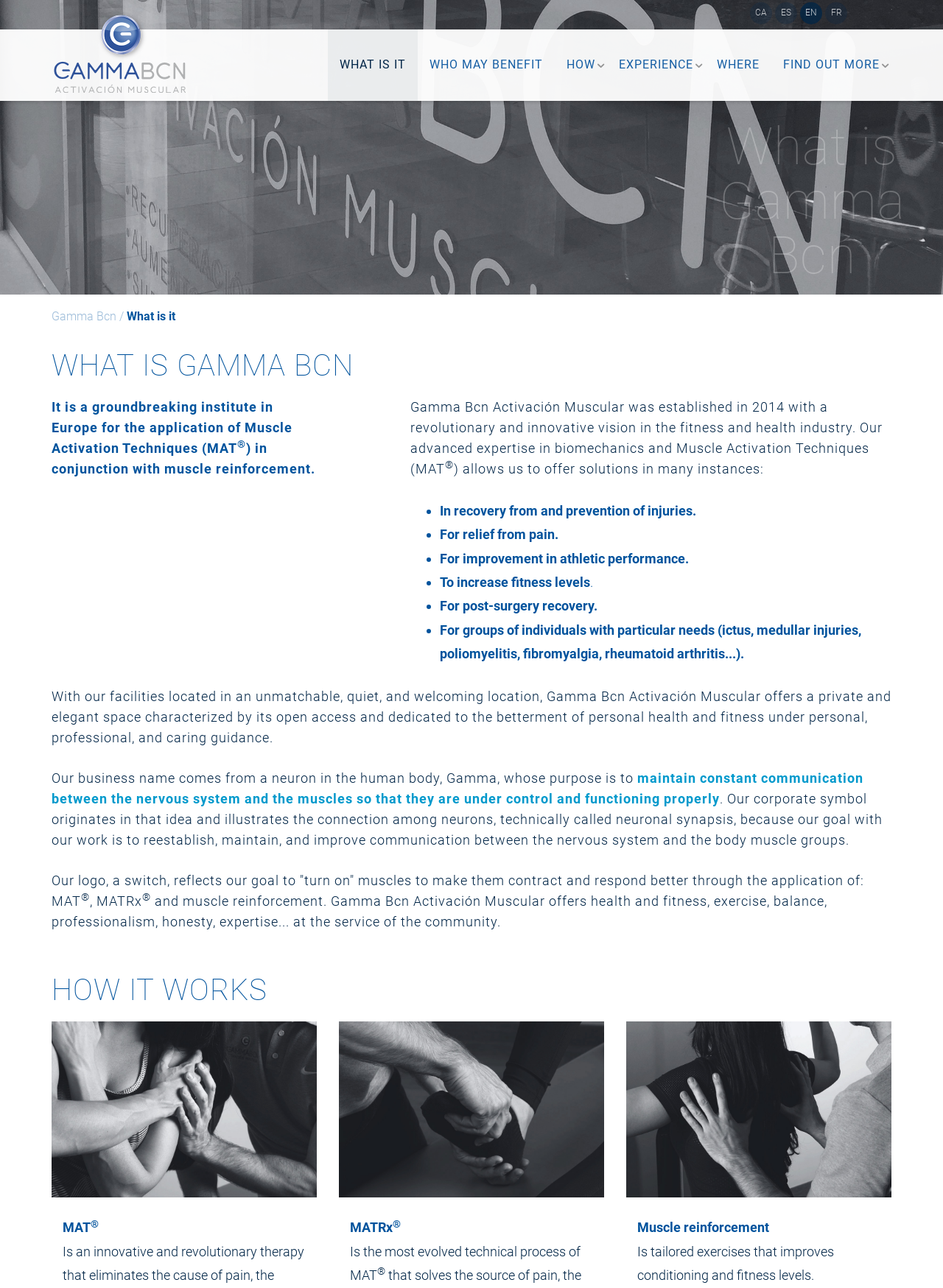Offer an in-depth caption of the entire webpage.

The webpage is about Gamma Bcn, an institute that offers Muscle Activation Techniques (MAT) to help individuals with pain or injury, improve athletic performance, or as an alternative treatment to avoid surgery. 

At the top of the page, there are five language options: CA, ES, EN, and FR. Below these options, the Gamma Bcn logo is displayed, which is an image with the text "Gamma Bcn" next to it. 

The main content of the page is divided into sections. The first section is titled "What is Gamma Bcn" and provides an introduction to the institute. This section is located at the top center of the page. 

Below the introduction, there are five links: "WHAT IS IT", "WHO MAY BENEFIT", "HOW IT WORKS", "EXPERIENCE", and "WHERE". These links are positioned horizontally across the page, with "WHAT IS IT" on the left and "WHERE" on the right.

The next section is titled "WHAT IS GAMMA BCN" and provides more information about the institute. This section is located below the links and spans the entire width of the page. 

The following sections provide more details about the services offered by Gamma Bcn, including the benefits of MAT, the types of individuals who may benefit, and the facilities offered. These sections are located below the "WHAT IS GAMMA BCN" section and are arranged vertically.

There are several images on the page, including the Gamma Bcn logo, an image related to MAT, and an image related to muscle reinforcement. These images are scattered throughout the page, often accompanying the text that describes the services offered by Gamma Bcn.

Overall, the webpage provides a comprehensive overview of Gamma Bcn and its services, with a focus on MAT and its benefits. The layout is clean and easy to navigate, with clear headings and concise text.